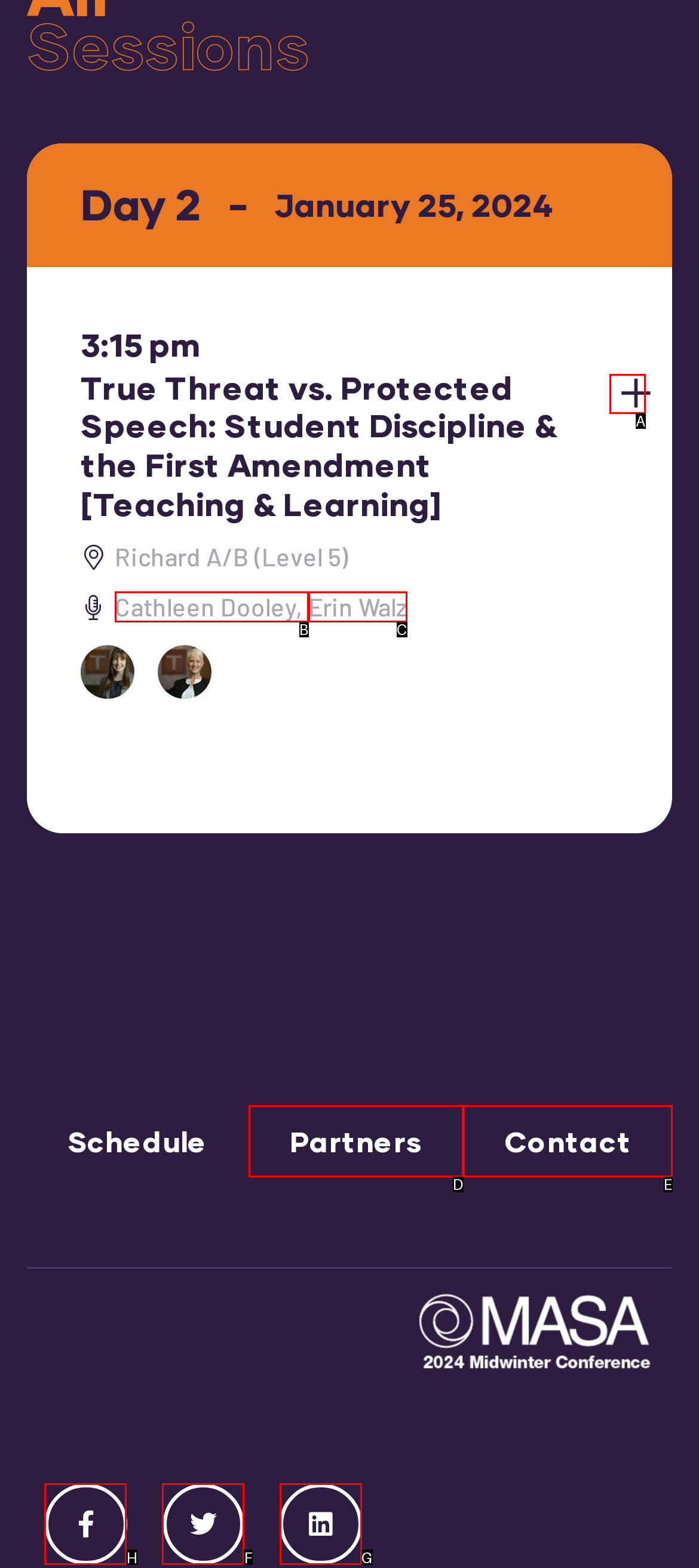Select the correct HTML element to complete the following task: Follow on Facebook
Provide the letter of the choice directly from the given options.

H